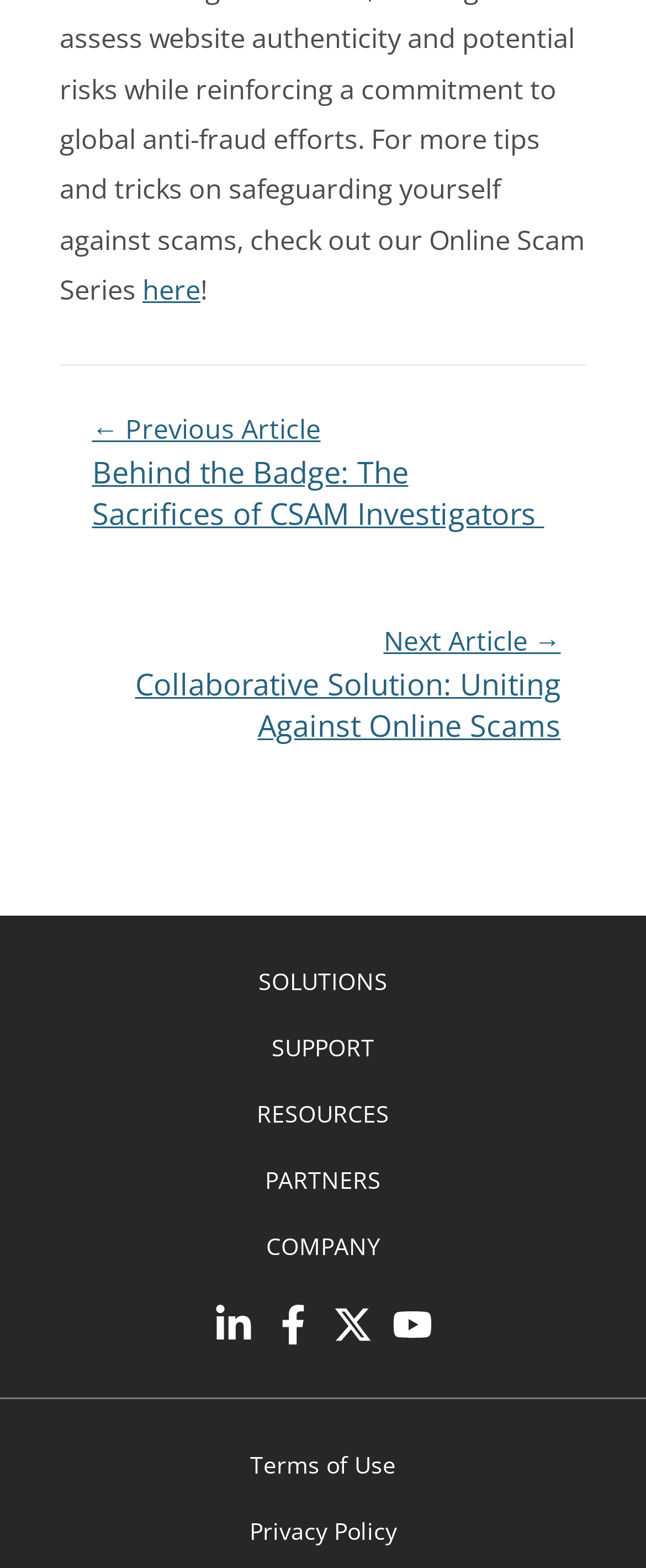Determine the bounding box coordinates for the area you should click to complete the following instruction: "Go to the Bluetooth Headphones page".

None